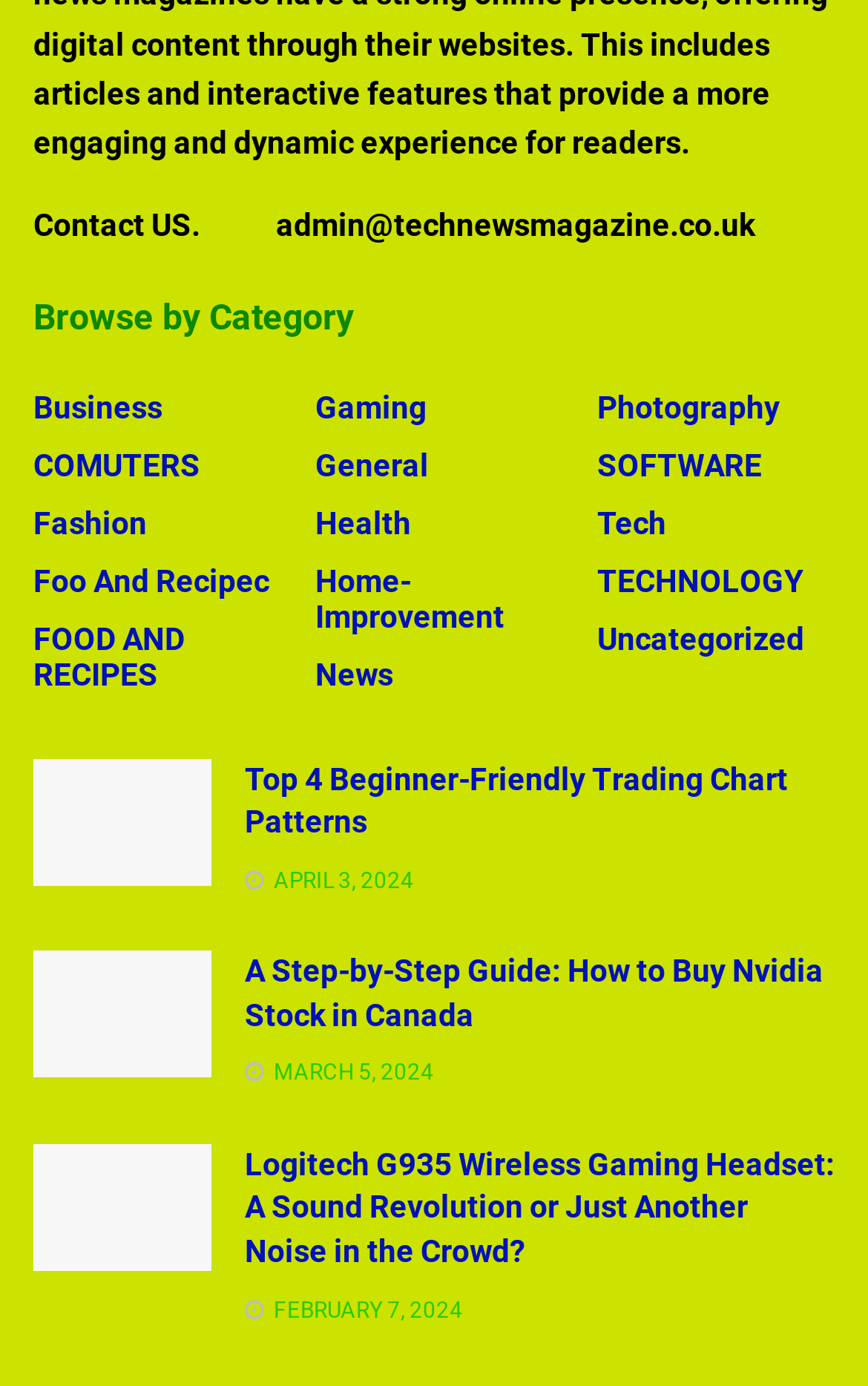Pinpoint the bounding box coordinates of the element you need to click to execute the following instruction: "Contact us". The bounding box should be represented by four float numbers between 0 and 1, in the format [left, top, right, bottom].

[0.038, 0.149, 0.231, 0.175]